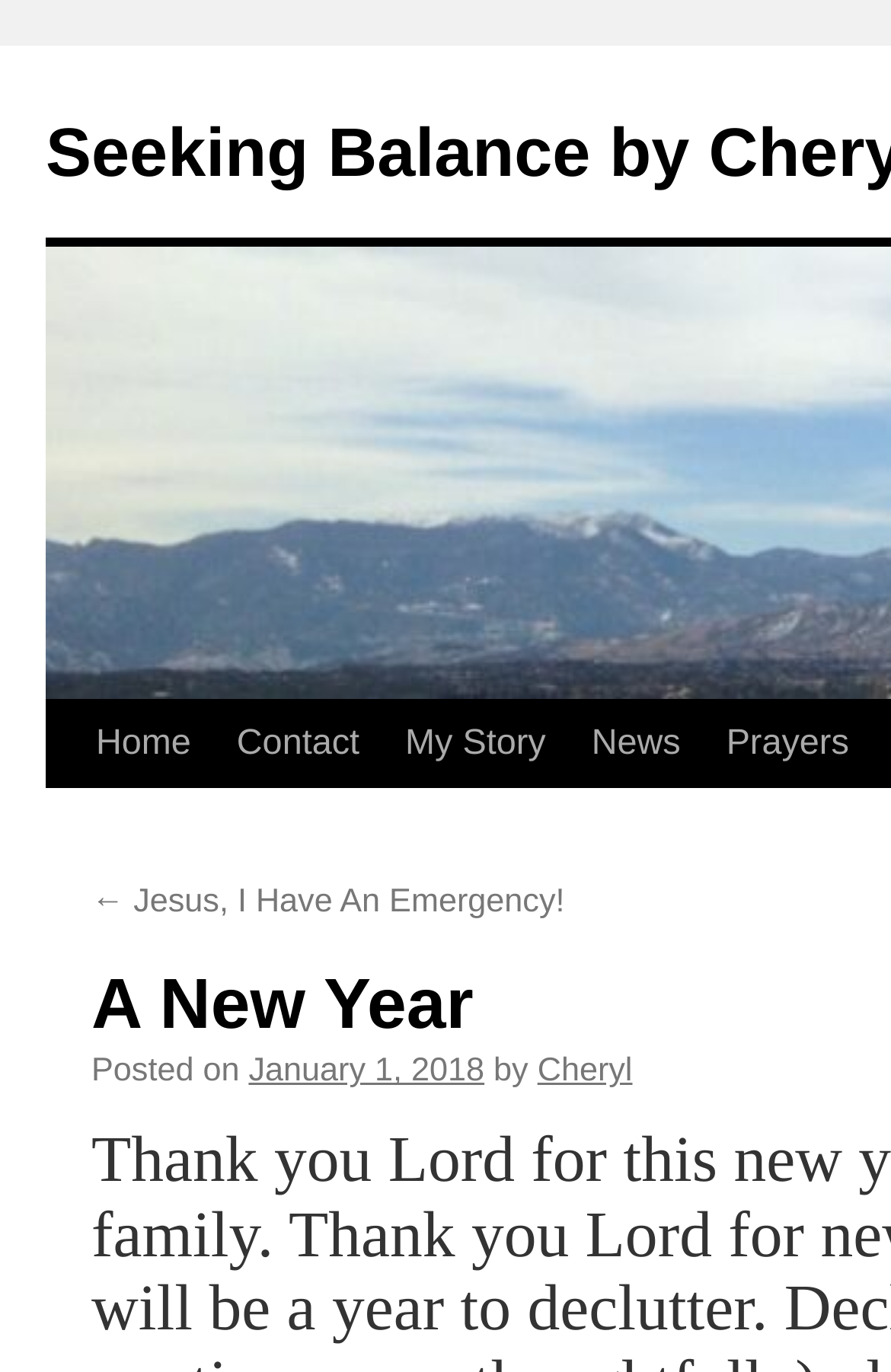Pinpoint the bounding box coordinates of the area that should be clicked to complete the following instruction: "read Jesus, I Have An Emergency!". The coordinates must be given as four float numbers between 0 and 1, i.e., [left, top, right, bottom].

[0.103, 0.644, 0.634, 0.671]